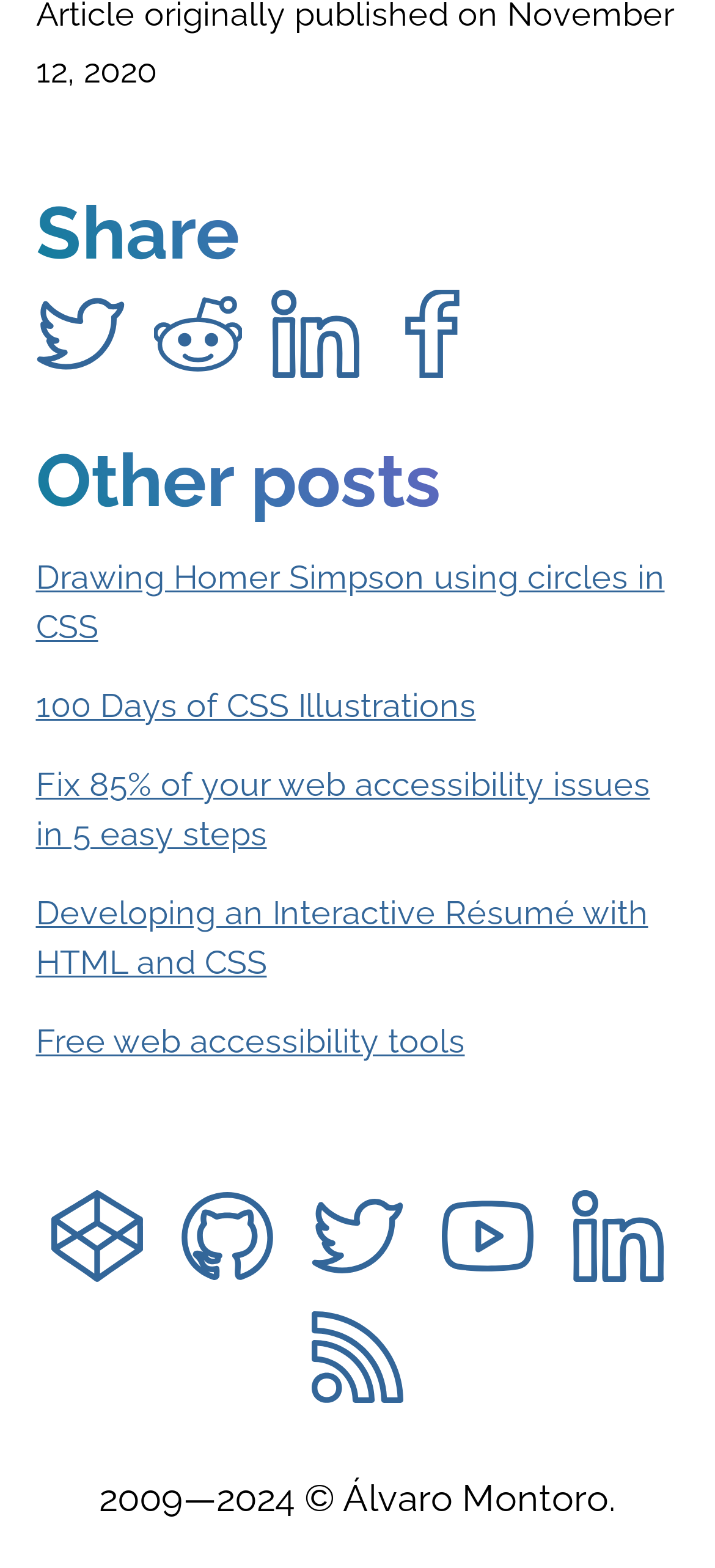What is the year range of the copyright?
Use the information from the image to give a detailed answer to the question.

I found the year range of the copyright by looking at the static text elements at the bottom of the page, which shows '2009' and '2024'.